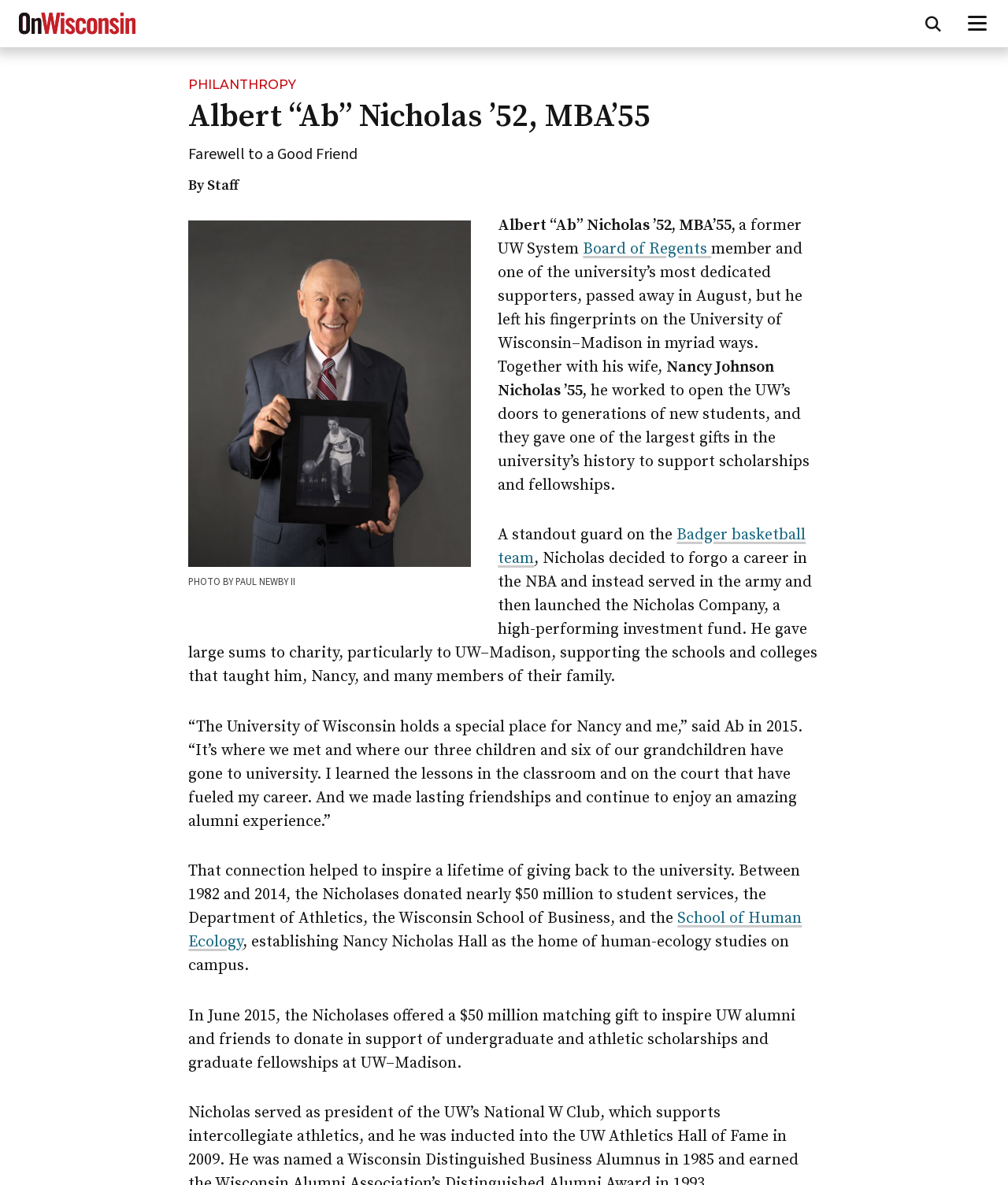What is the name of the school that Ab Nicholas attended?
Please provide a comprehensive answer based on the information in the image.

The name of the school that Ab Nicholas attended is the University of Wisconsin–Madison, which is mentioned in the text 'The University of Wisconsin holds a special place for Nancy and me,' said Ab in 2015. 'It’s where we met and where our three children and six of our grandchildren have gone to university...'.